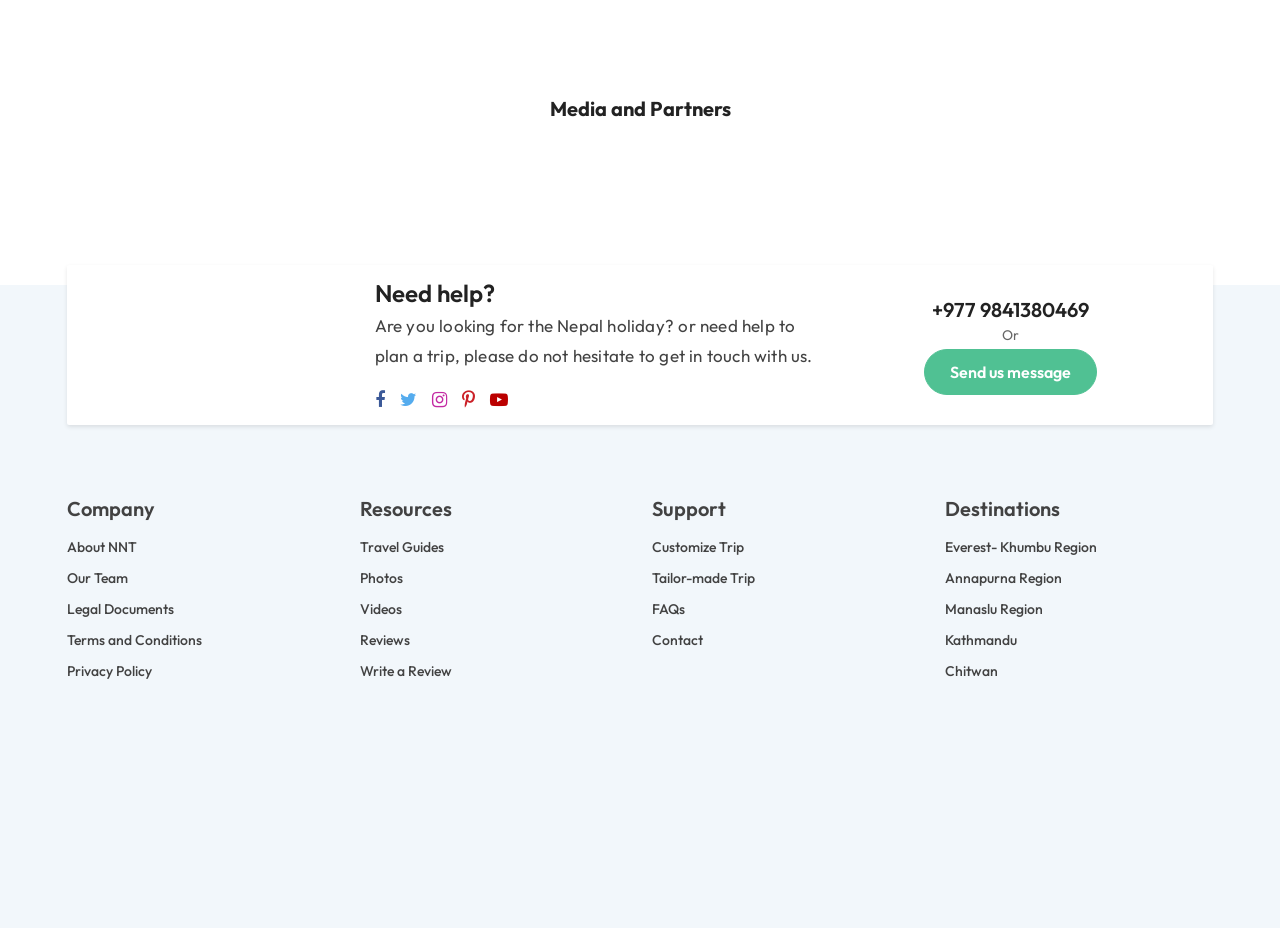Please look at the image and answer the question with a detailed explanation: What types of resources are available?

The 'Resources' section of the webpage lists several types of resources, including travel guides, photos, videos, and reviews, which can be accessed through the corresponding links.